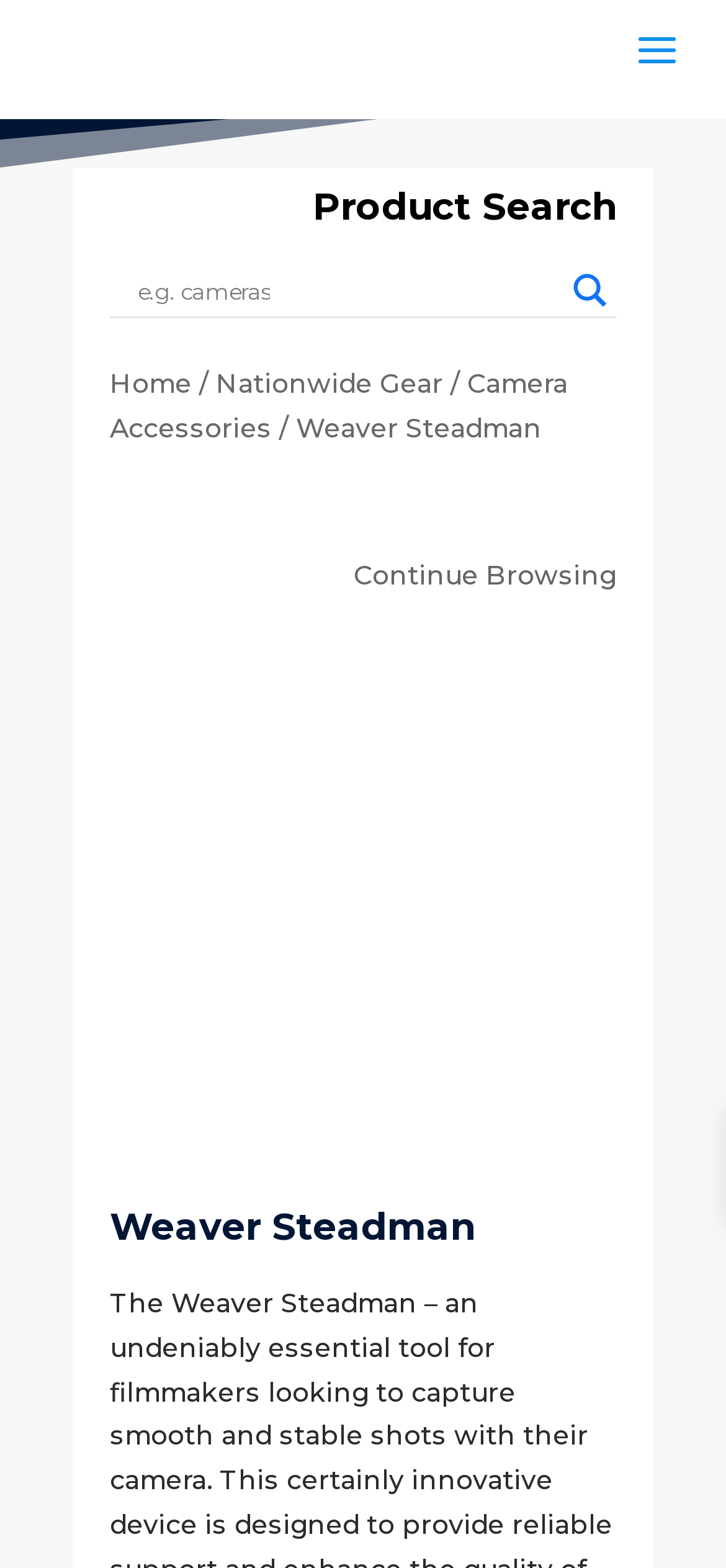What action can users take with the Weaver Steadman product?
Using the visual information, reply with a single word or short phrase.

Rent it